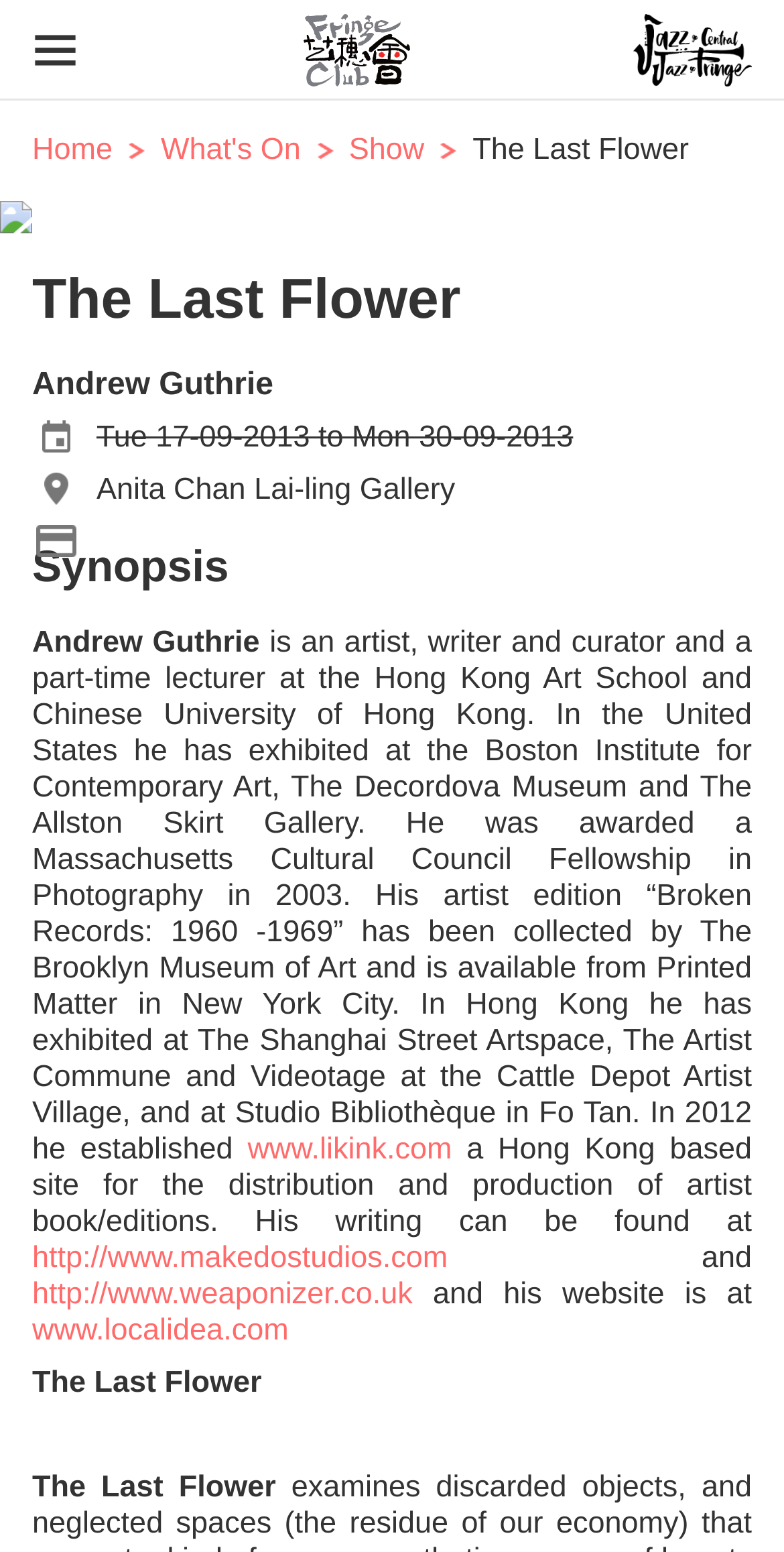Produce an elaborate caption capturing the essence of the webpage.

The webpage is about a show called "The Last Flower" by Andrew Guthrie at The Fringe Club. At the top, there is a button on the left and a link to "Home" on the right, accompanied by a small "Home" icon. Below this, there are links to "Home", "What's On", and "Show" in a row.

The main content of the page starts with a large heading "The Last Flower" followed by a smaller heading "Andrew Guthrie". Below this, there is a row of text indicating the show dates, "Tue 17-09-2013 to Mon 30-09-2013", and the venue, "Anita Chan Lai-ling Gallery".

Further down, there is a heading "Synopsis" followed by a brief description of Andrew Guthrie, including his background as an artist, writer, and curator. The text also mentions his exhibitions and awards, as well as his website and other online platforms.

There are several links scattered throughout the text, including links to his websites and online platforms. The page also features a few images, including a banner at the top and a small icon next to the "Home" link. Overall, the page provides information about the show "The Last Flower" and its creator, Andrew Guthrie.